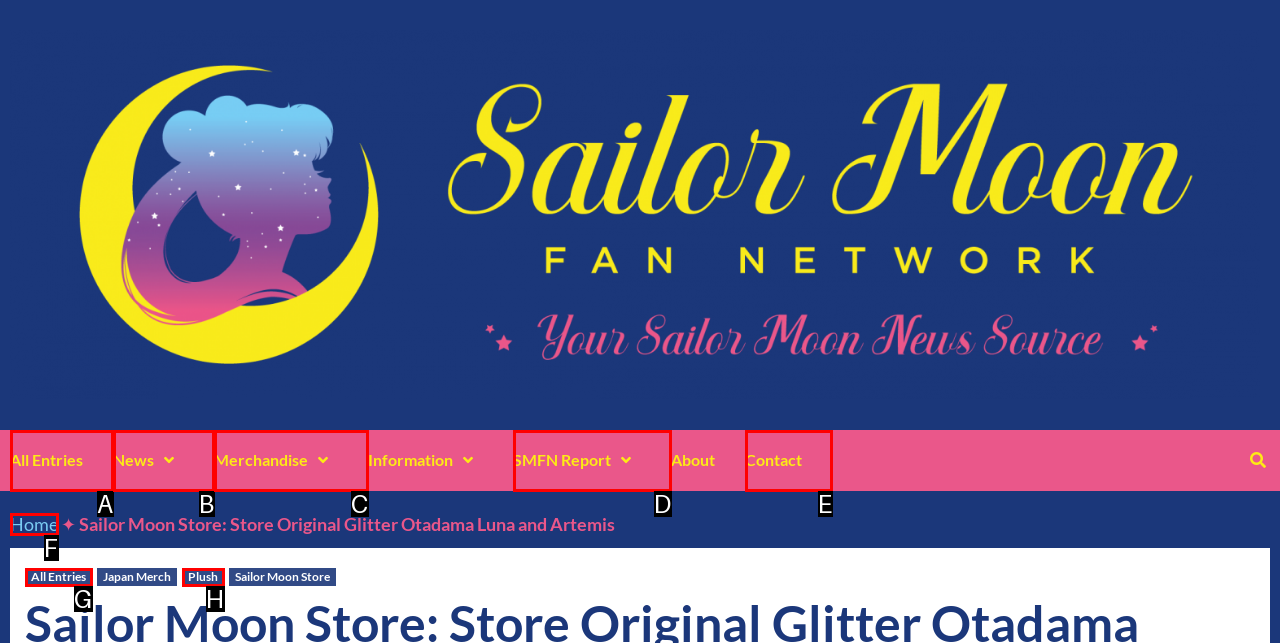Find the HTML element that corresponds to the description: Contact. Indicate your selection by the letter of the appropriate option.

E